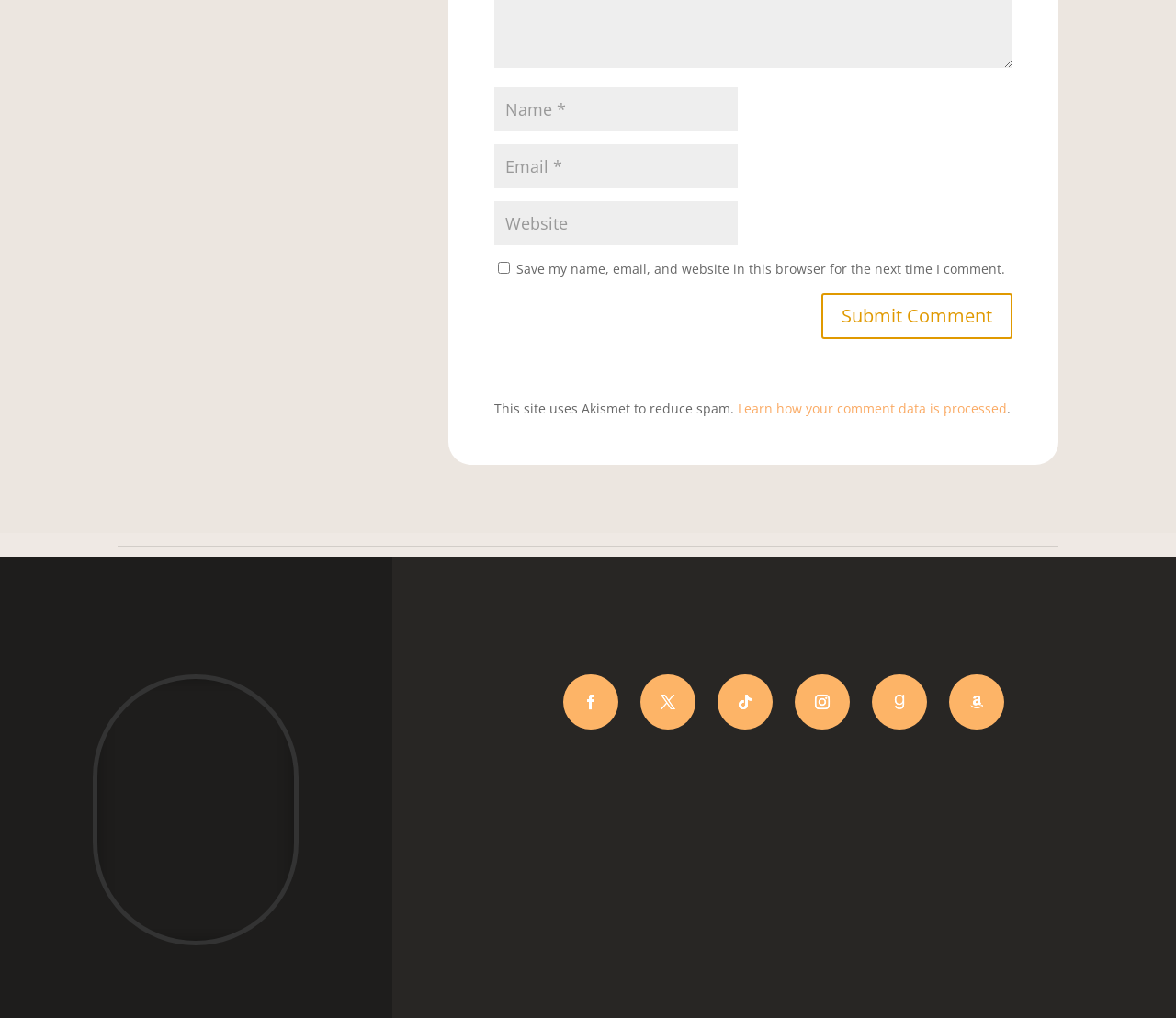Identify the bounding box coordinates of the section that should be clicked to achieve the task described: "View all blog posts".

[0.548, 0.482, 0.734, 0.526]